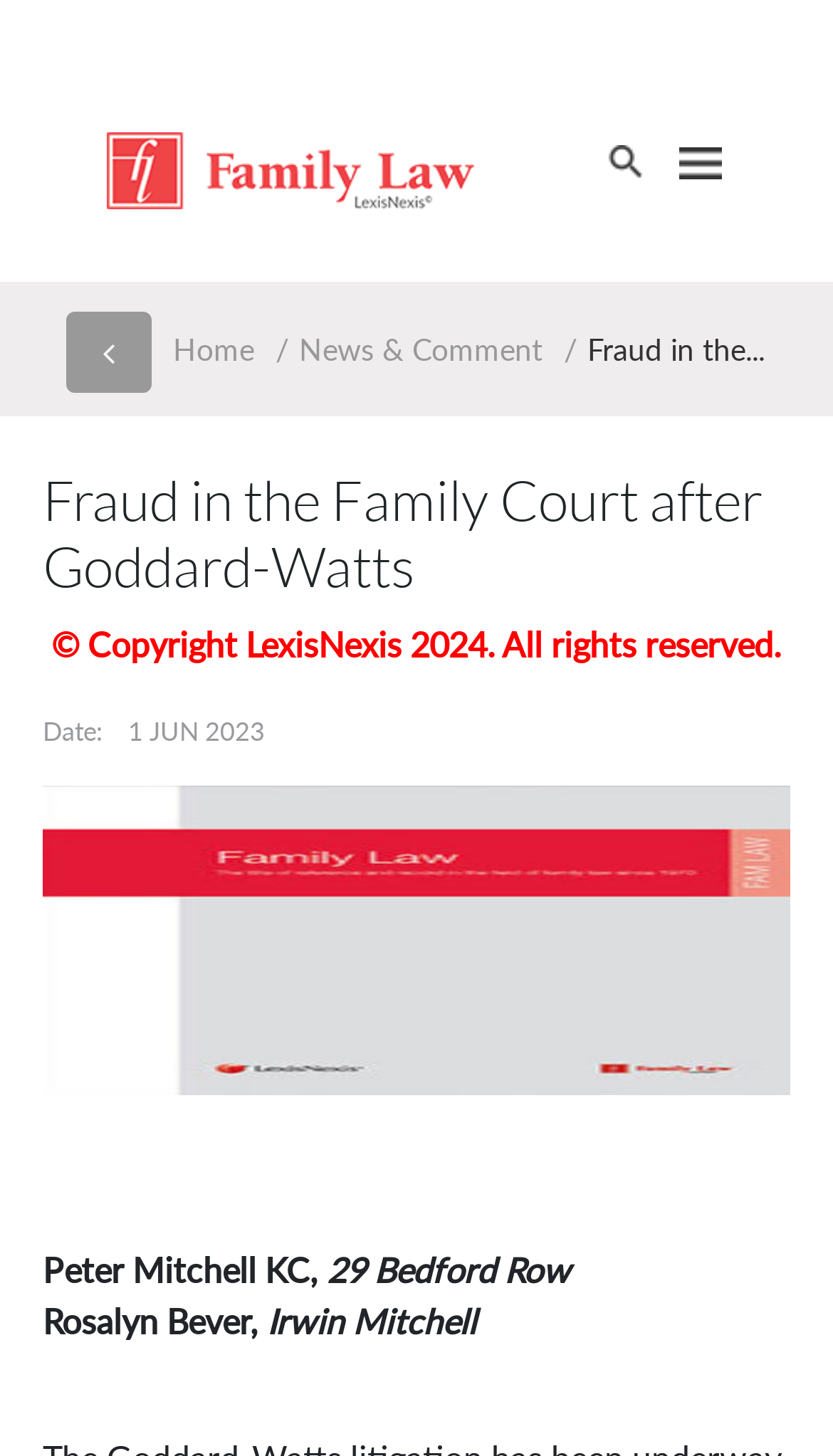Provide a short answer to the following question with just one word or phrase: What is the name of the second law firm mentioned?

Irwin Mitchell